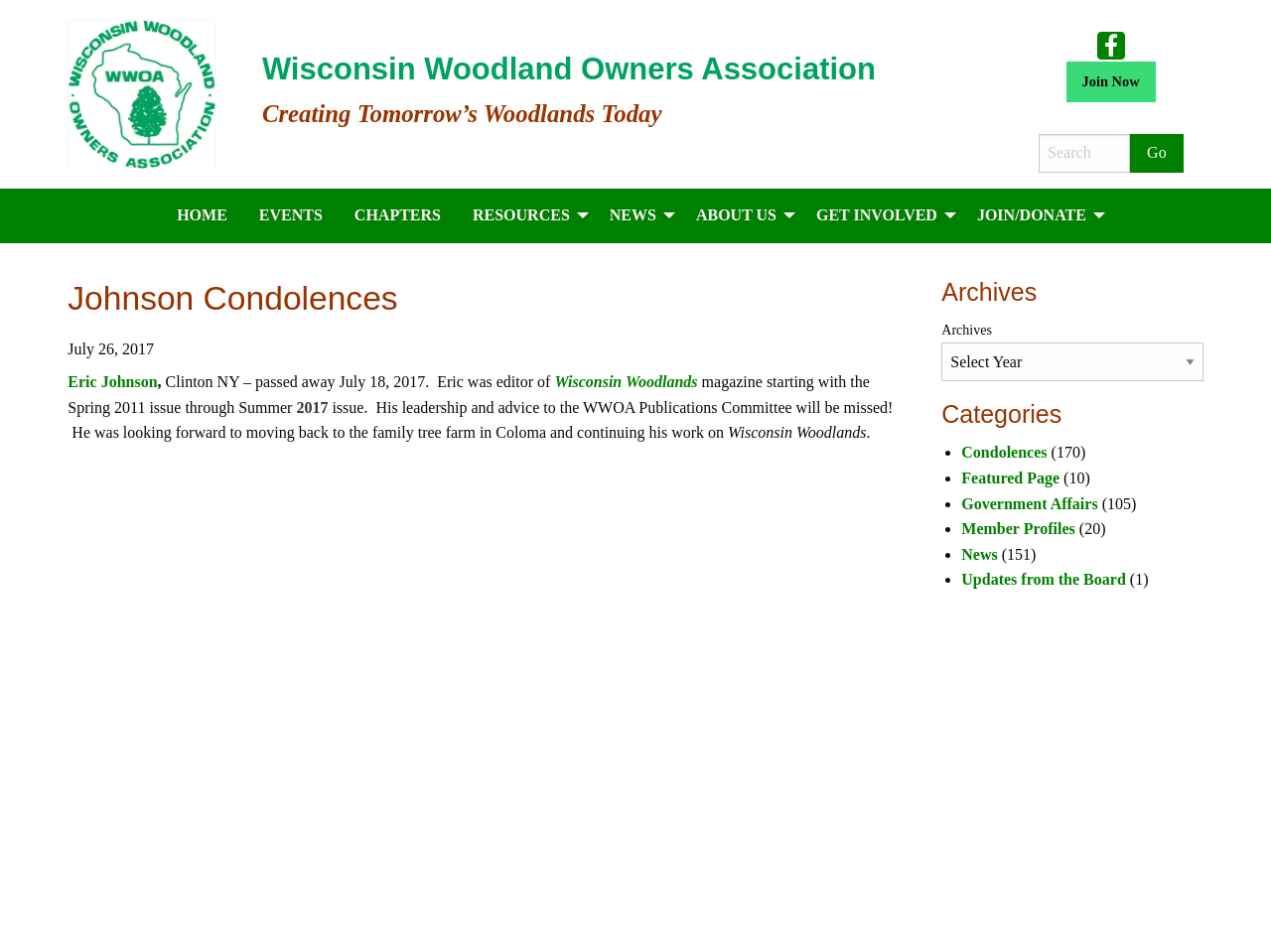Please identify the bounding box coordinates of the clickable area that will fulfill the following instruction: "Click on the 'Share on Facebook' button". The coordinates should be in the format of four float numbers between 0 and 1, i.e., [left, top, right, bottom].

None